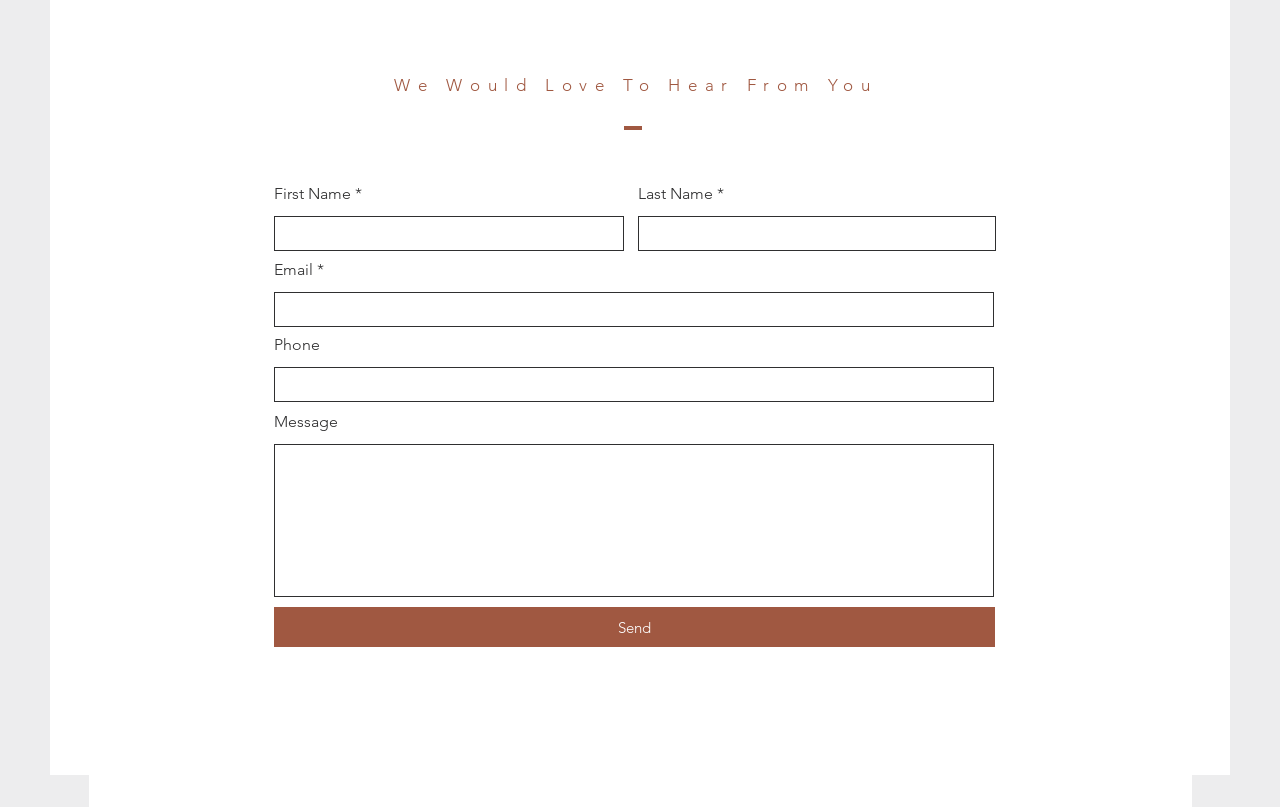How many input fields are there in the form? From the image, respond with a single word or brief phrase.

5